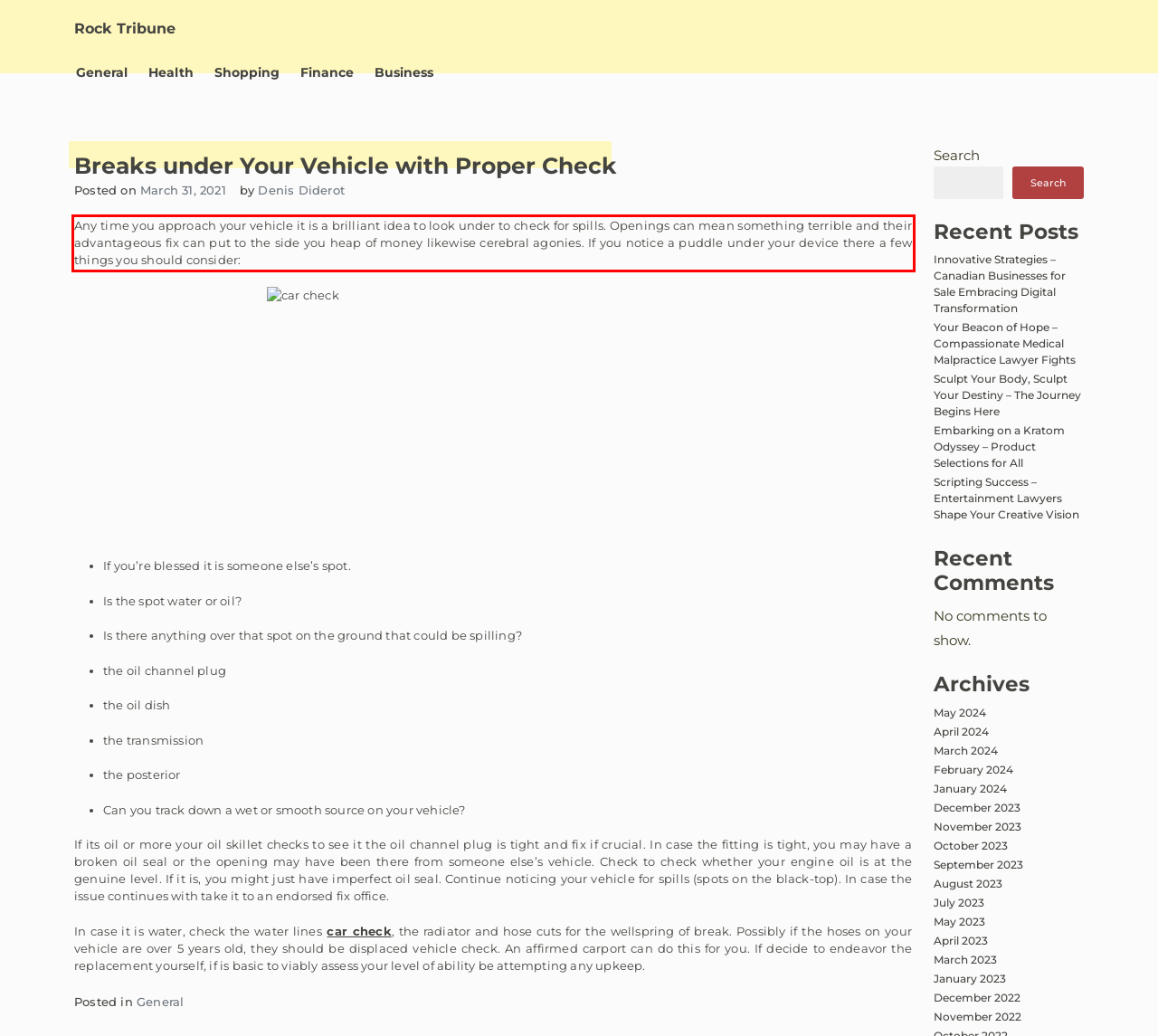Using the provided webpage screenshot, identify and read the text within the red rectangle bounding box.

Any time you approach your vehicle it is a brilliant idea to look under to check for spills. Openings can mean something terrible and their advantageous fix can put to the side you heap of money likewise cerebral agonies. If you notice a puddle under your device there a few things you should consider: